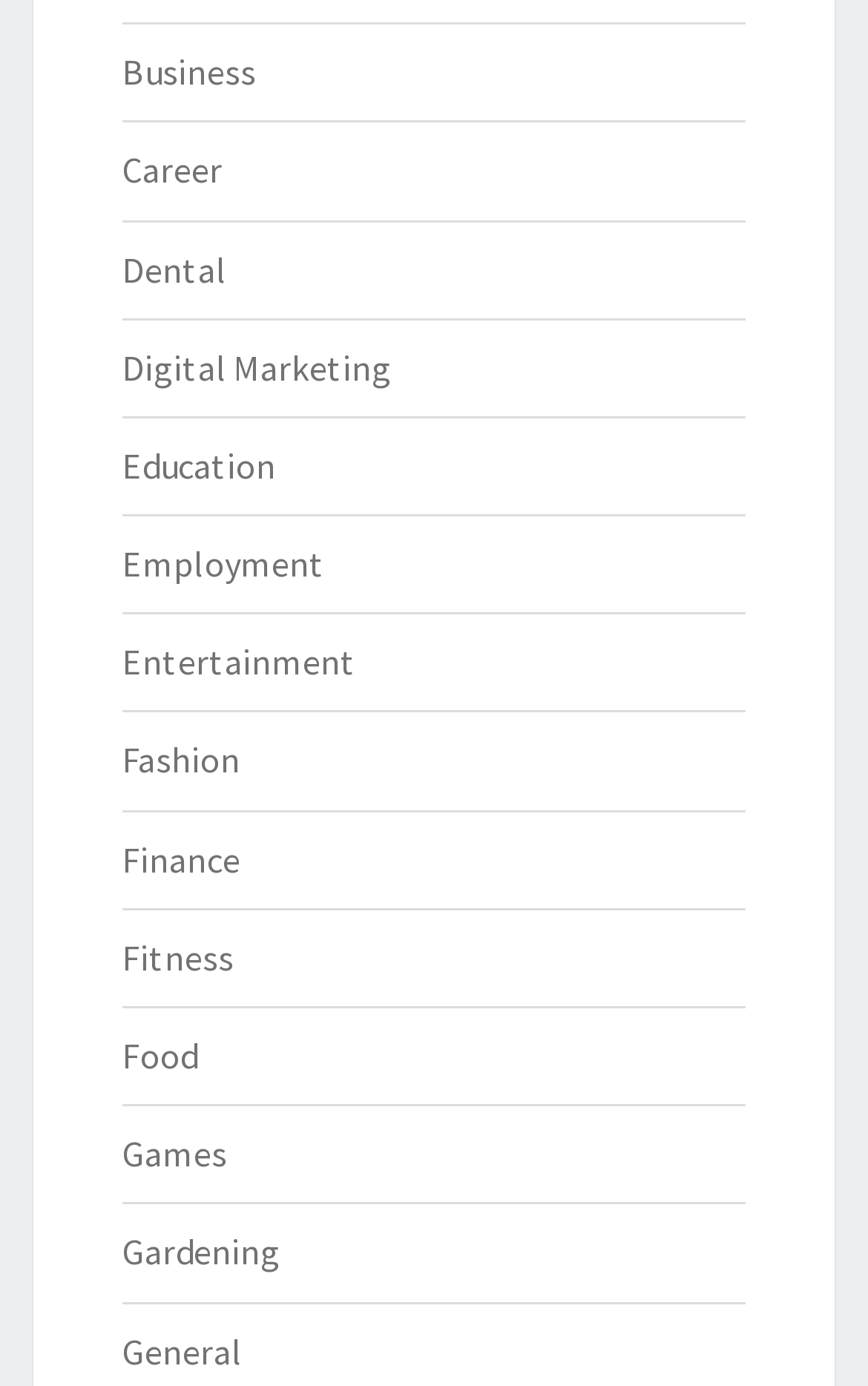Please determine the bounding box coordinates for the UI element described here. Use the format (top-left x, top-left y, bottom-right x, bottom-right y) with values bounded between 0 and 1: Digital Marketing

[0.141, 0.248, 0.451, 0.281]